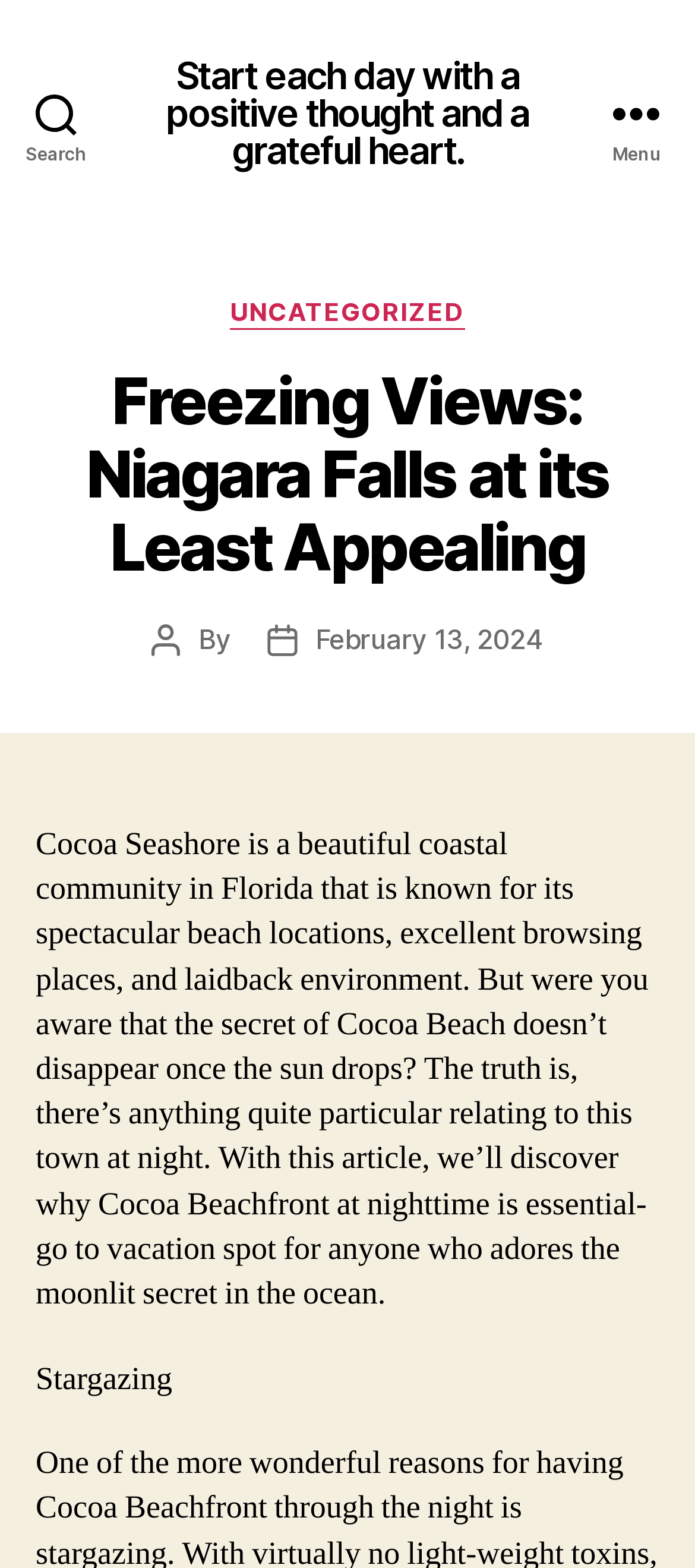What is the date of the post?
Analyze the image and deliver a detailed answer to the question.

The post date can be found in the link element with the text 'February 13, 2024', which is located under the 'Post date' header.